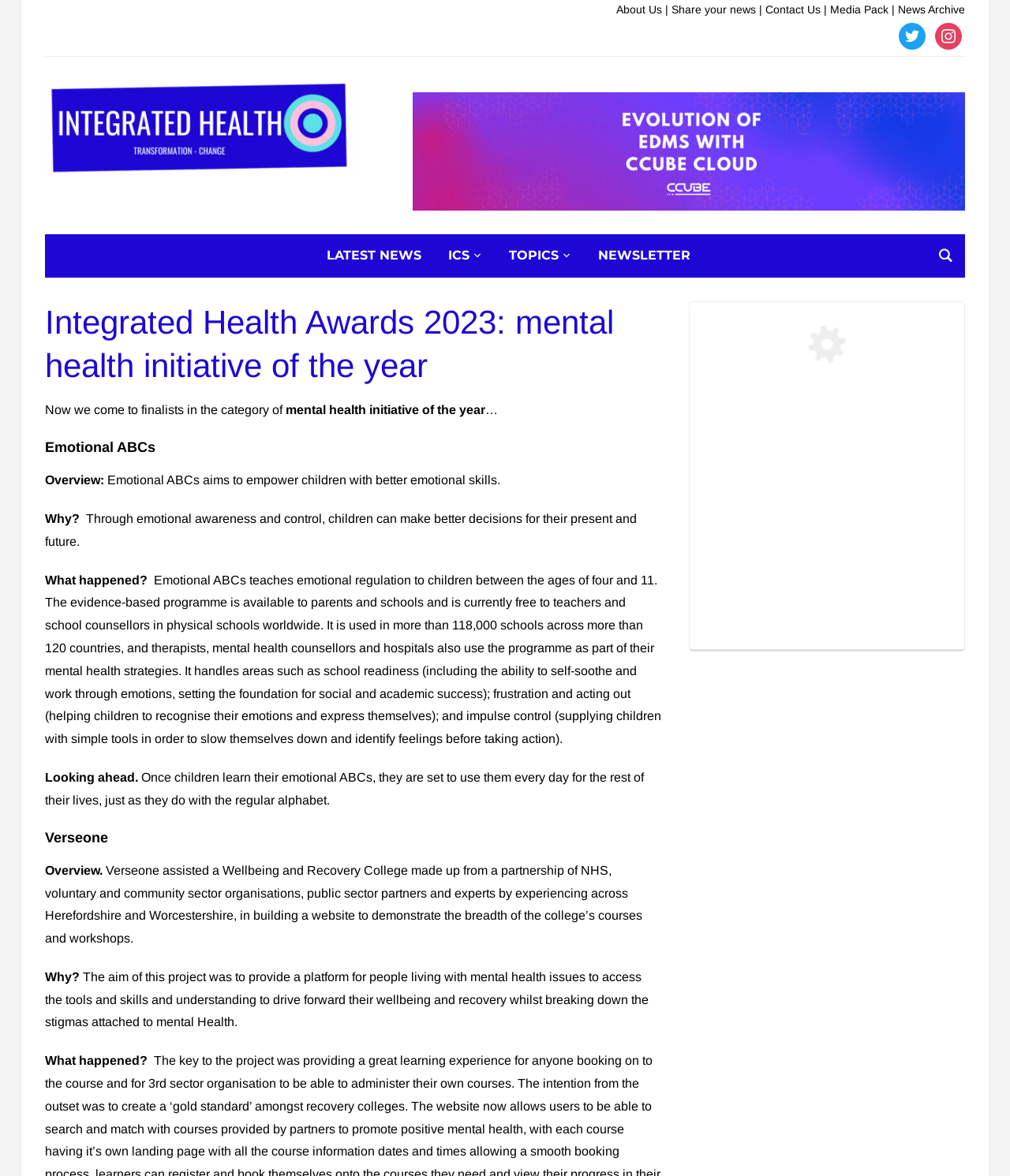Predict the bounding box of the UI element that fits this description: "Topics".

[0.504, 0.208, 0.566, 0.227]